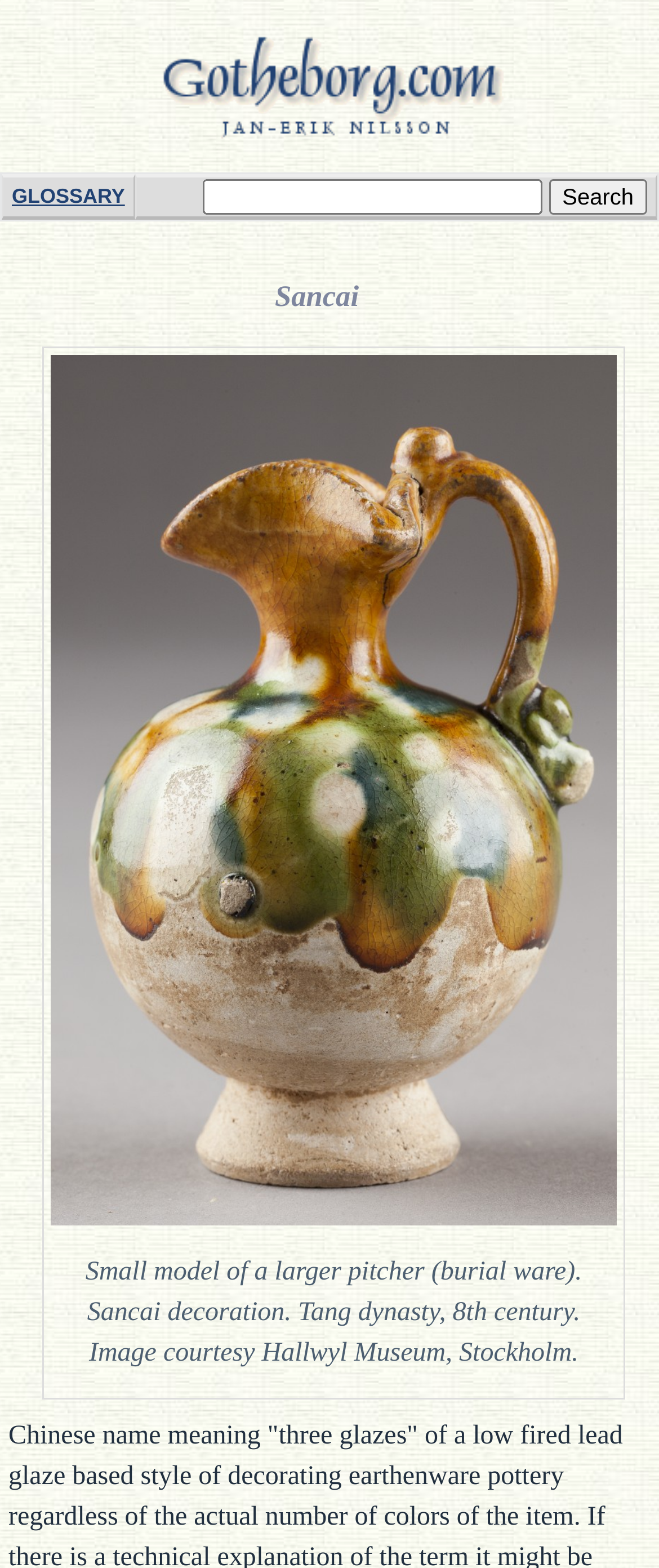Answer the question using only one word or a concise phrase: What is the name of the pottery term on this page?

Sancai